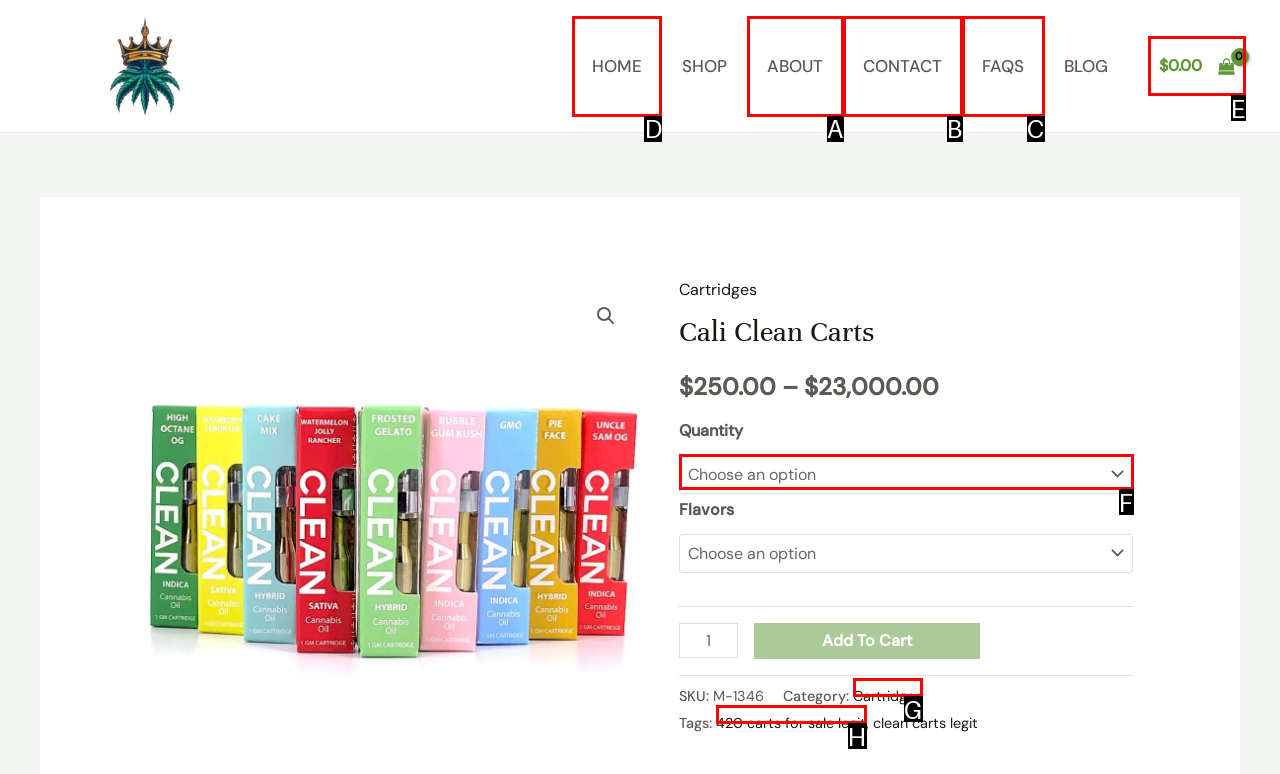Determine the HTML element to be clicked to complete the task: Go to the home page. Answer by giving the letter of the selected option.

D